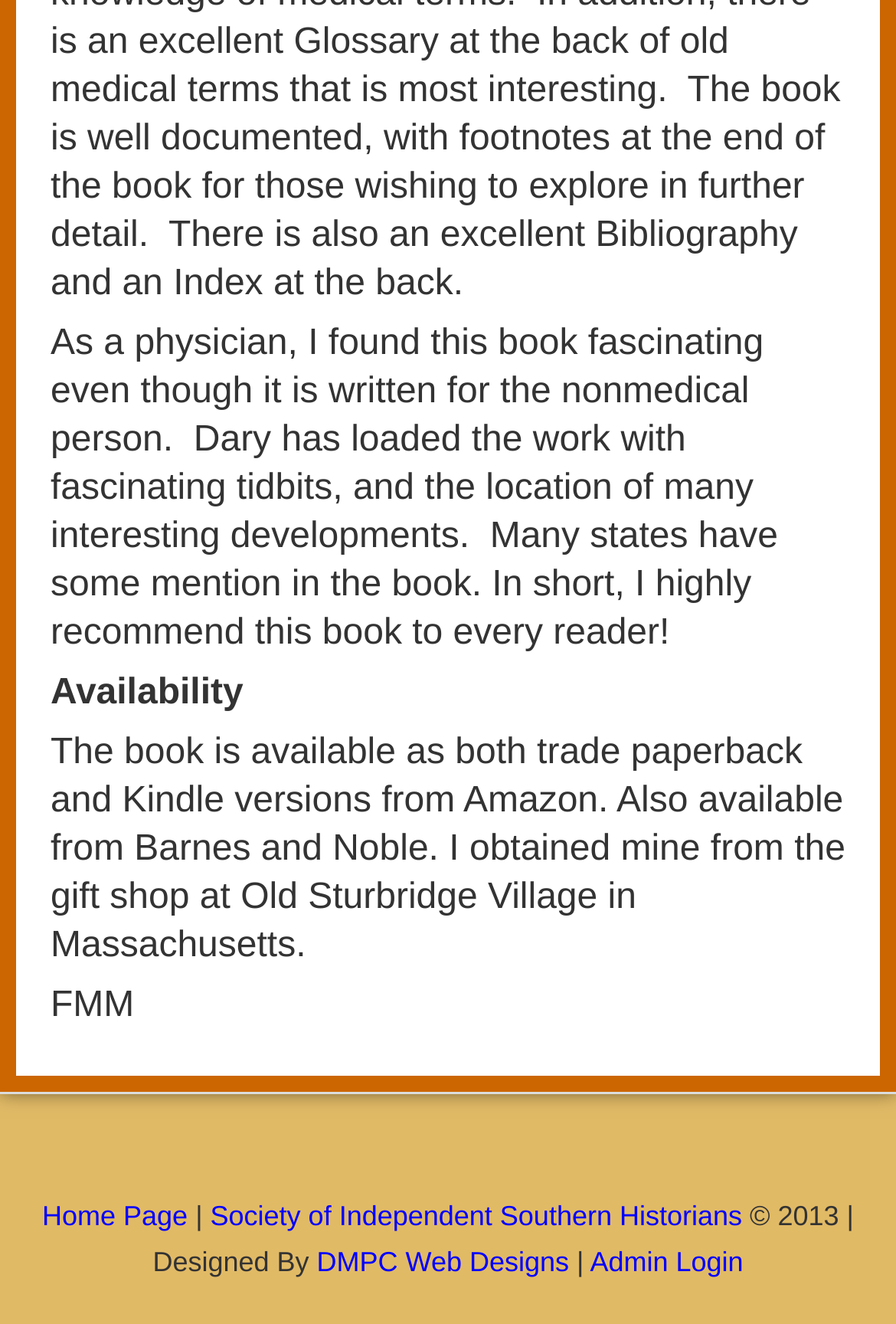Please respond in a single word or phrase: 
What is the name of the society mentioned?

Society of Independent Southern Historians